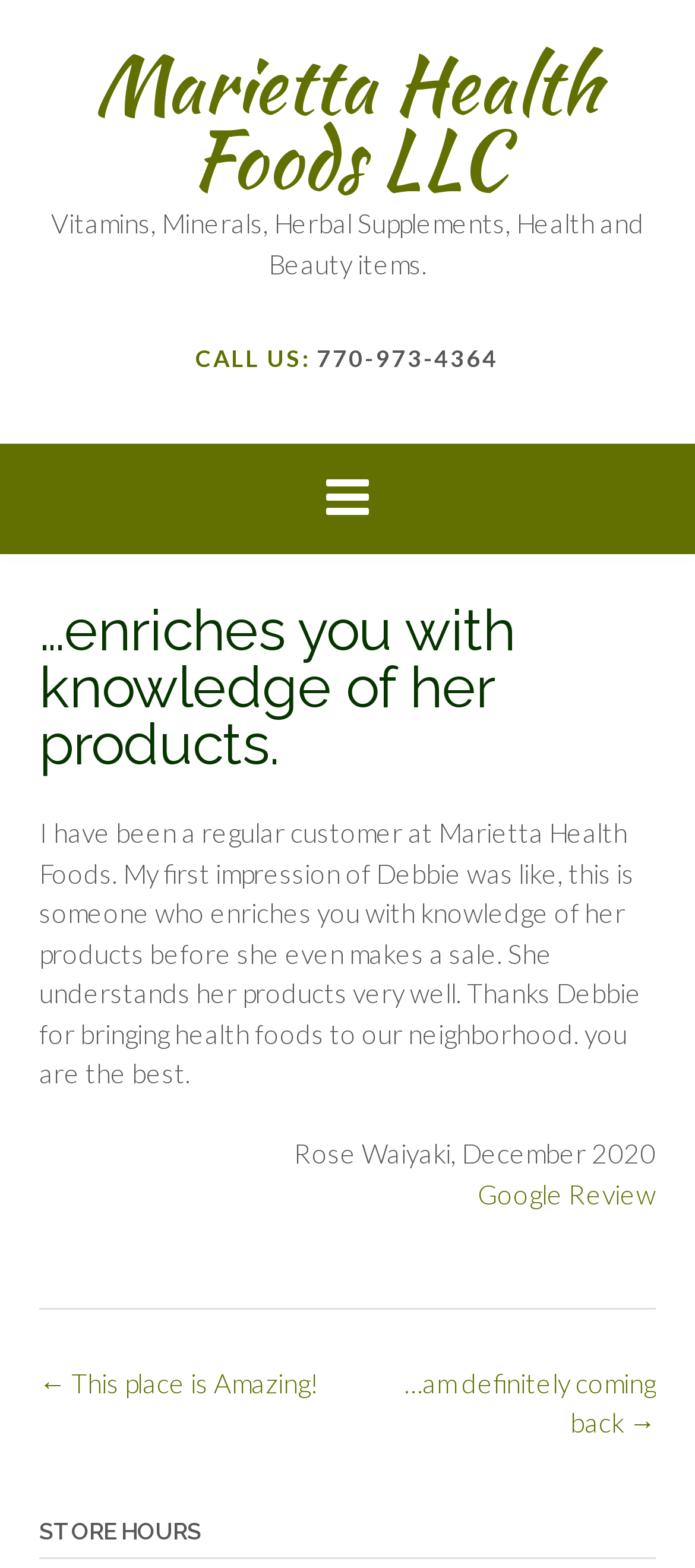Determine which piece of text is the heading of the webpage and provide it.

…enriches you with knowledge of her products.